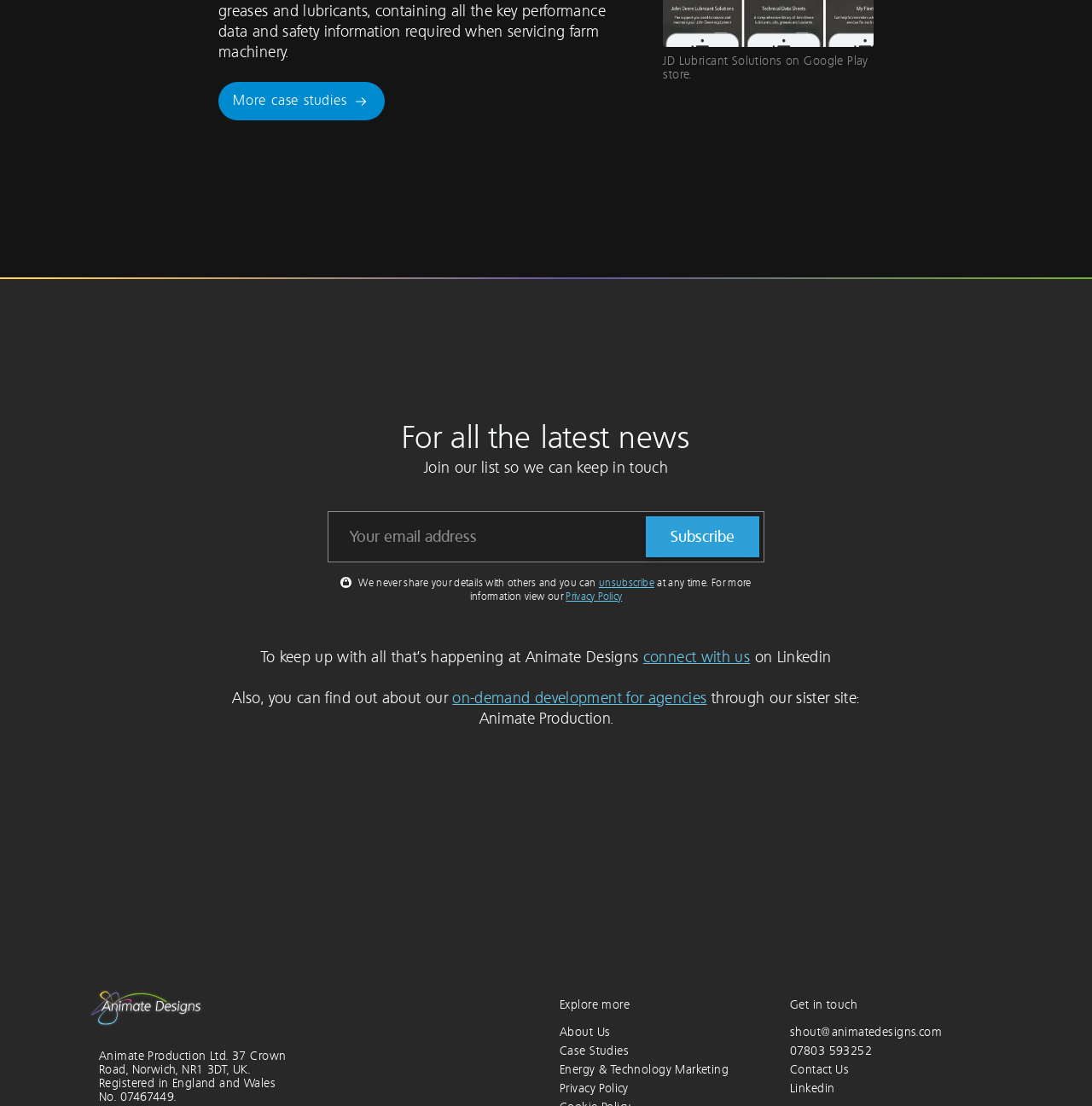Give a short answer to this question using one word or a phrase:
What is the company's registered address?

37 Crown Road, Norwich, NR1 3DT, UK